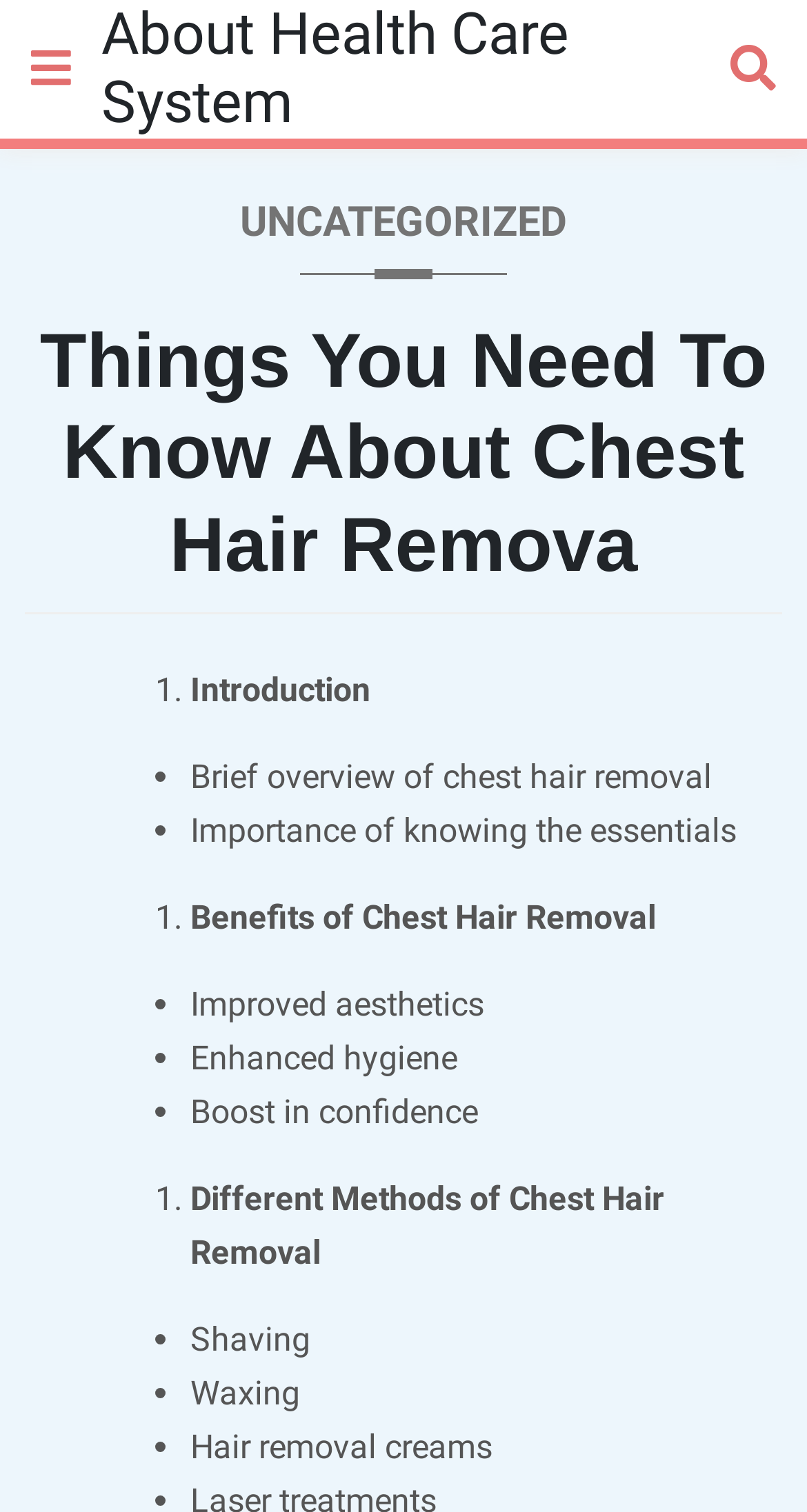What is the first benefit of chest hair removal mentioned? Based on the screenshot, please respond with a single word or phrase.

Improved aesthetics